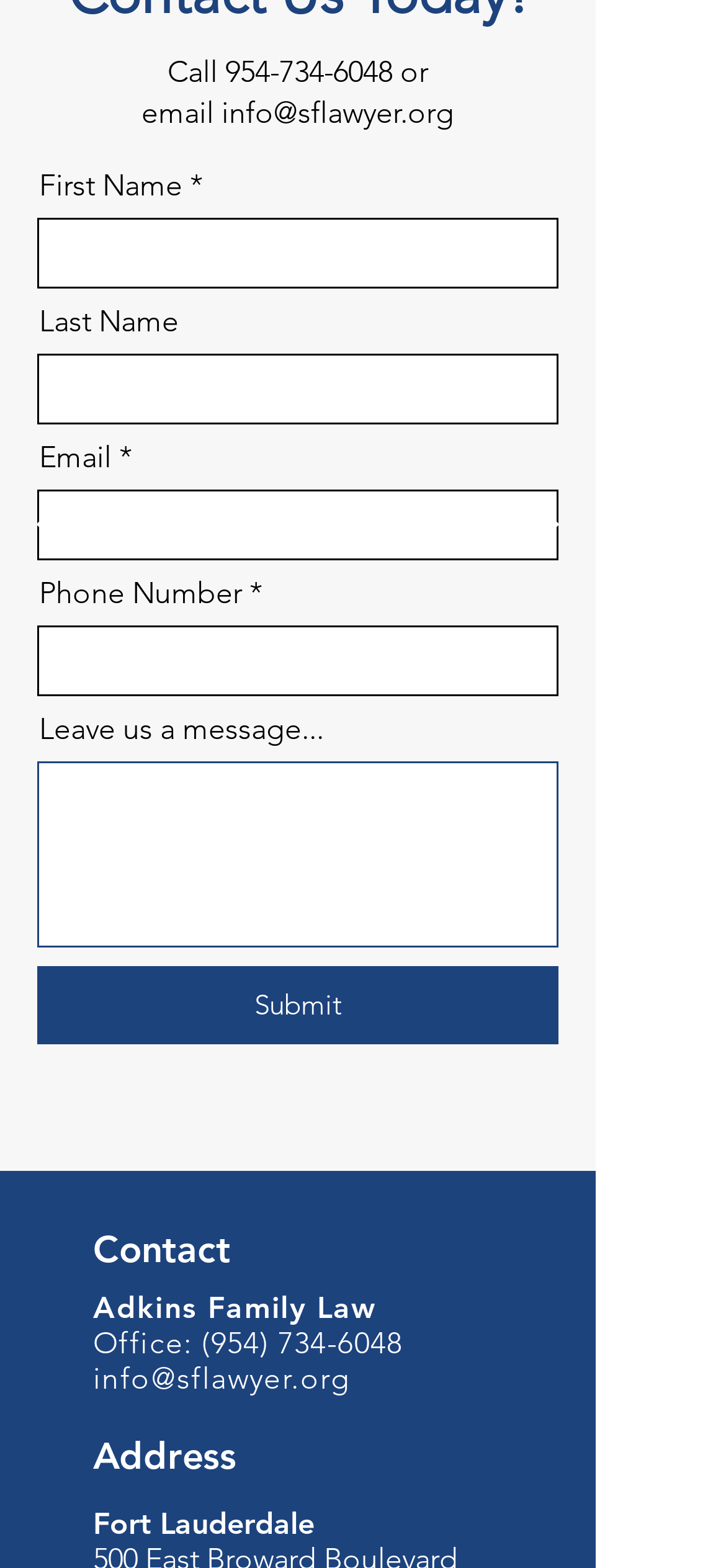Answer the following inquiry with a single word or phrase:
What is the location of the law firm's office?

Fort Lauderdale